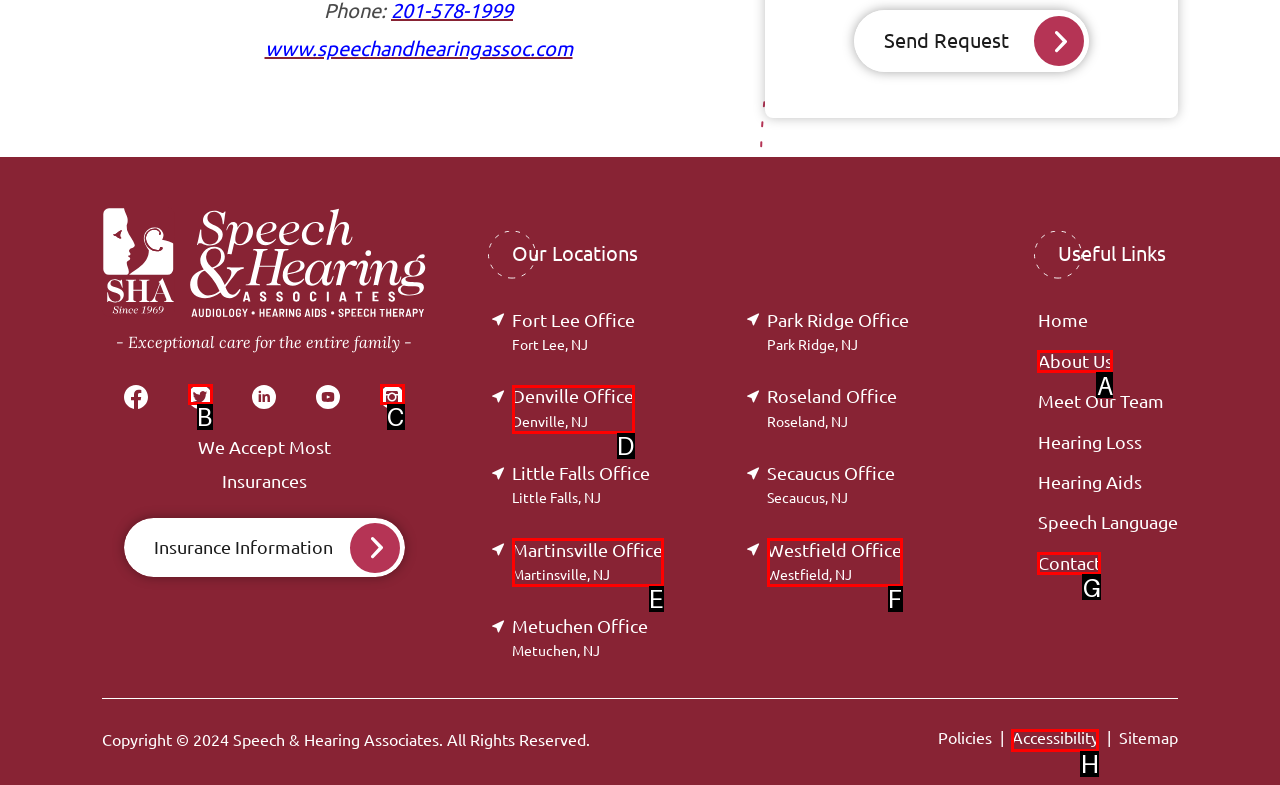Tell me which one HTML element best matches the description: Westfield Office Westfield, NJ
Answer with the option's letter from the given choices directly.

F